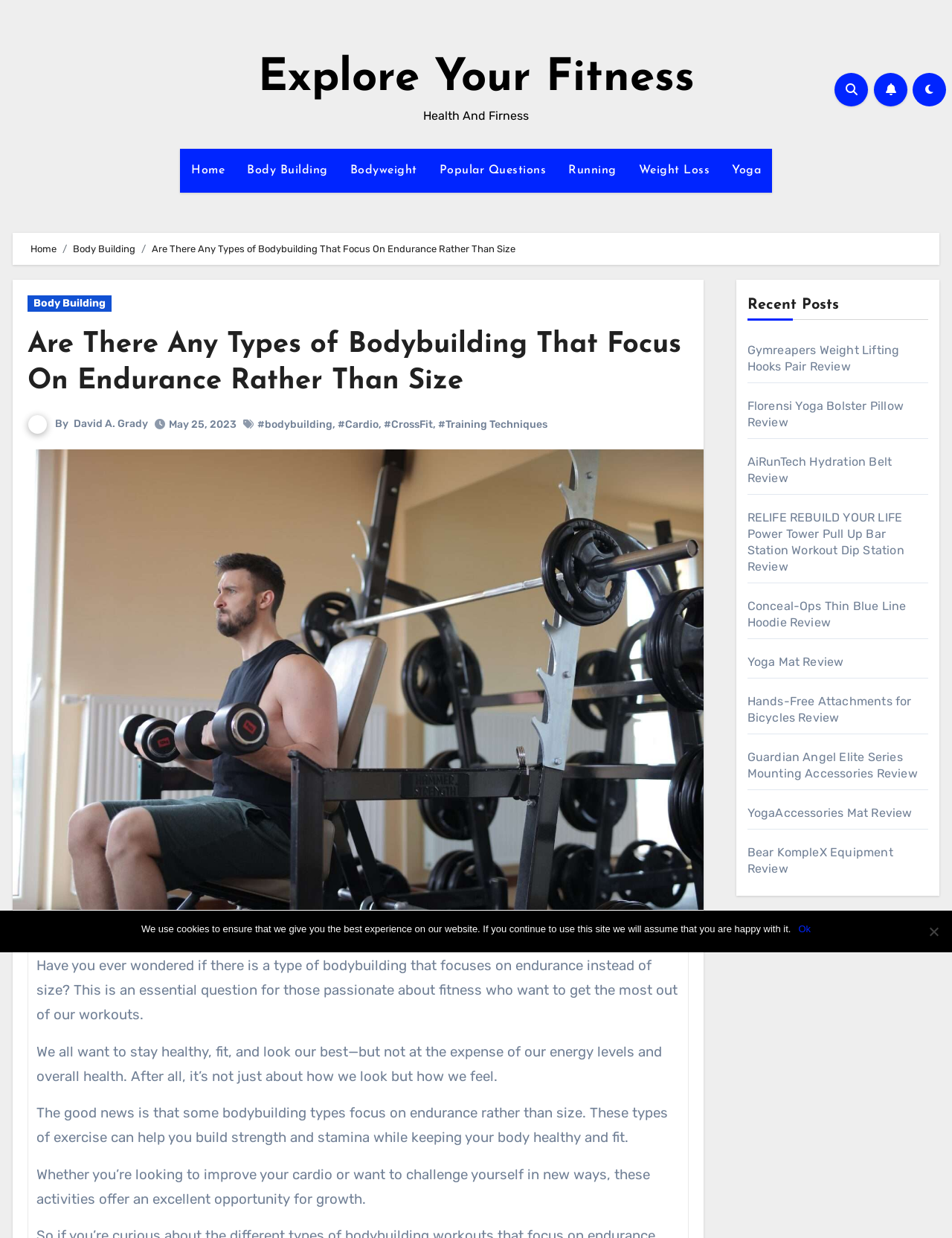Determine the primary headline of the webpage.

Are There Any Types of Bodybuilding That Focus On Endurance Rather Than Size  